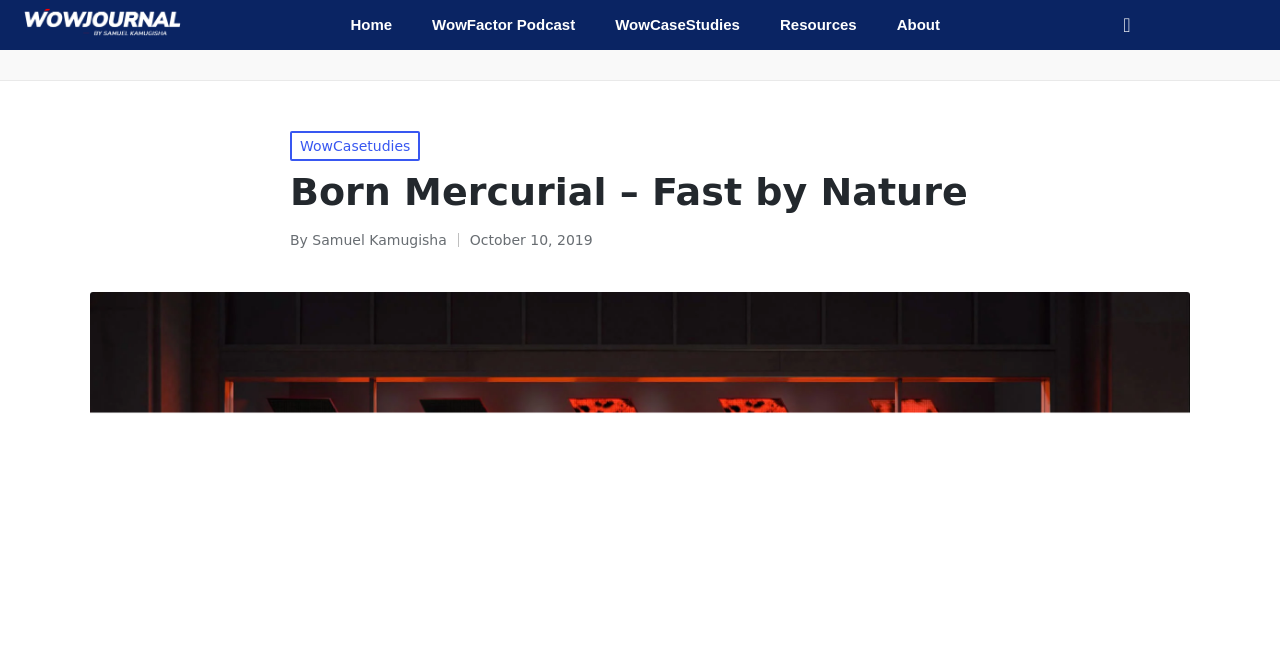Please identify the bounding box coordinates of where to click in order to follow the instruction: "Go to Home page".

None